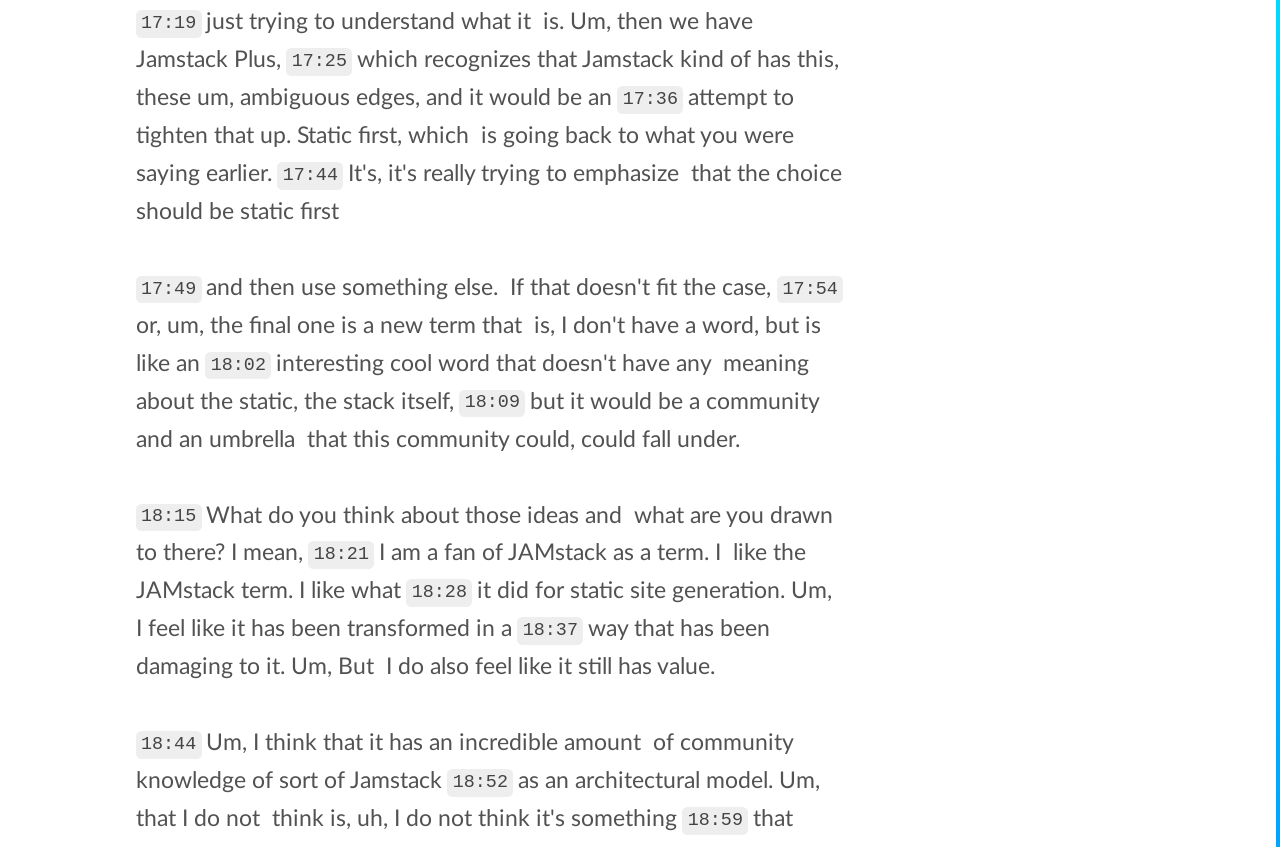Please analyze the image and give a detailed answer to the question:
What is the topic being discussed on the webpage?

By analyzing the text content of the StaticText elements, we can see that the topic being discussed on the webpage is related to Jamstack, which is a term mentioned multiple times in the text.